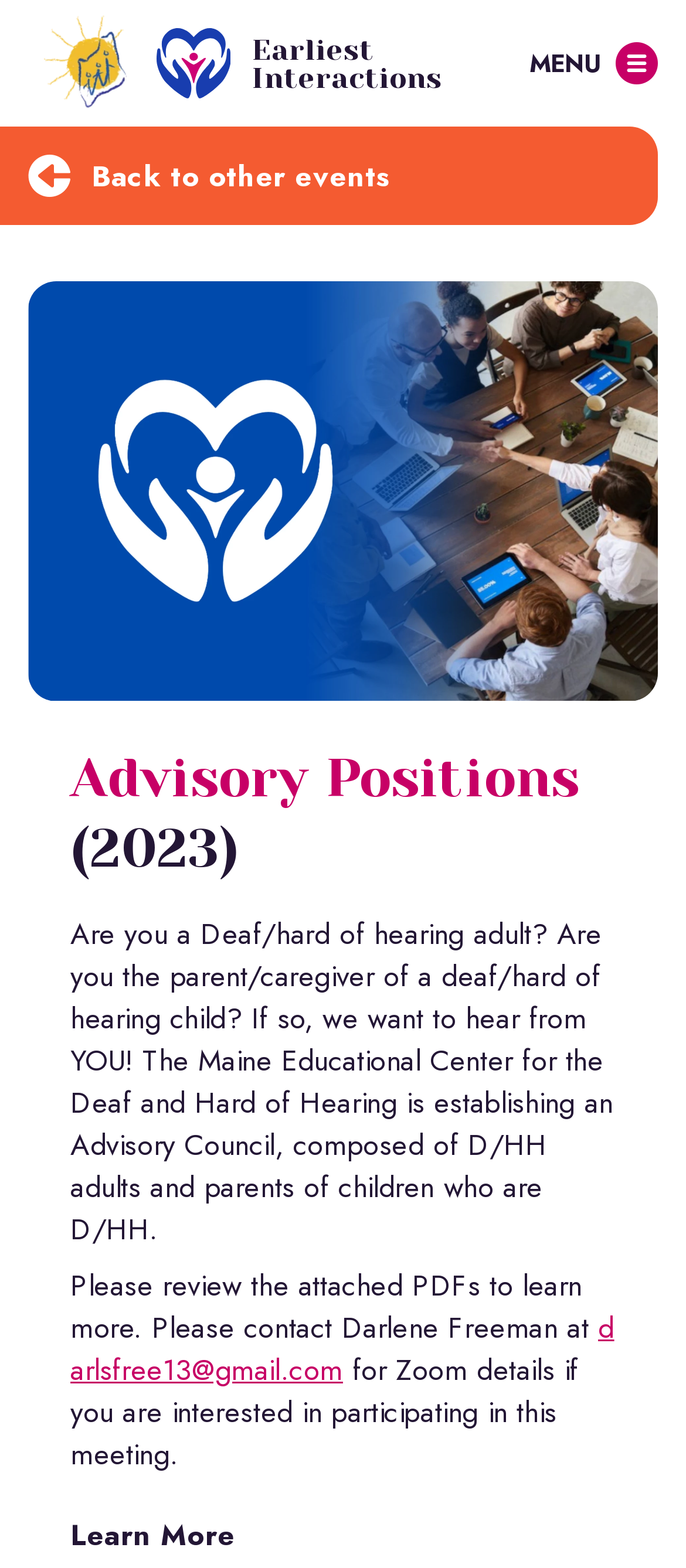Describe all the key features and sections of the webpage thoroughly.

The webpage is about Earliest Interactions, an MECDHH/GBSD program that supports families of children who are deaf and hard of hearing. At the top left corner, there is a logo of MECDHH, accompanied by the program's name "Earliest Interactions" in a heading. To the right of the logo, there is a menu link with an icon. 

Below the top section, there is a link to go back to other events, located at the top left corner. The main content of the webpage starts with a heading "Advisory Positions (2023)" in the middle of the page. 

Underneath the heading, there is a paragraph of text that explains the purpose of the Maine Educational Center for the Deaf and Hard of Hearing's Advisory Council, which is to hear from Deaf/hard of hearing adults and parents of children who are Deaf/hard of hearing. 

Following the paragraph, there is another paragraph that provides more information about the Advisory Council, including contact details for Darlene Freeman, who can be reached via email for Zoom meeting details. 

At the bottom of the page, there is a heading "Learn More", which suggests that there may be additional resources or information available.